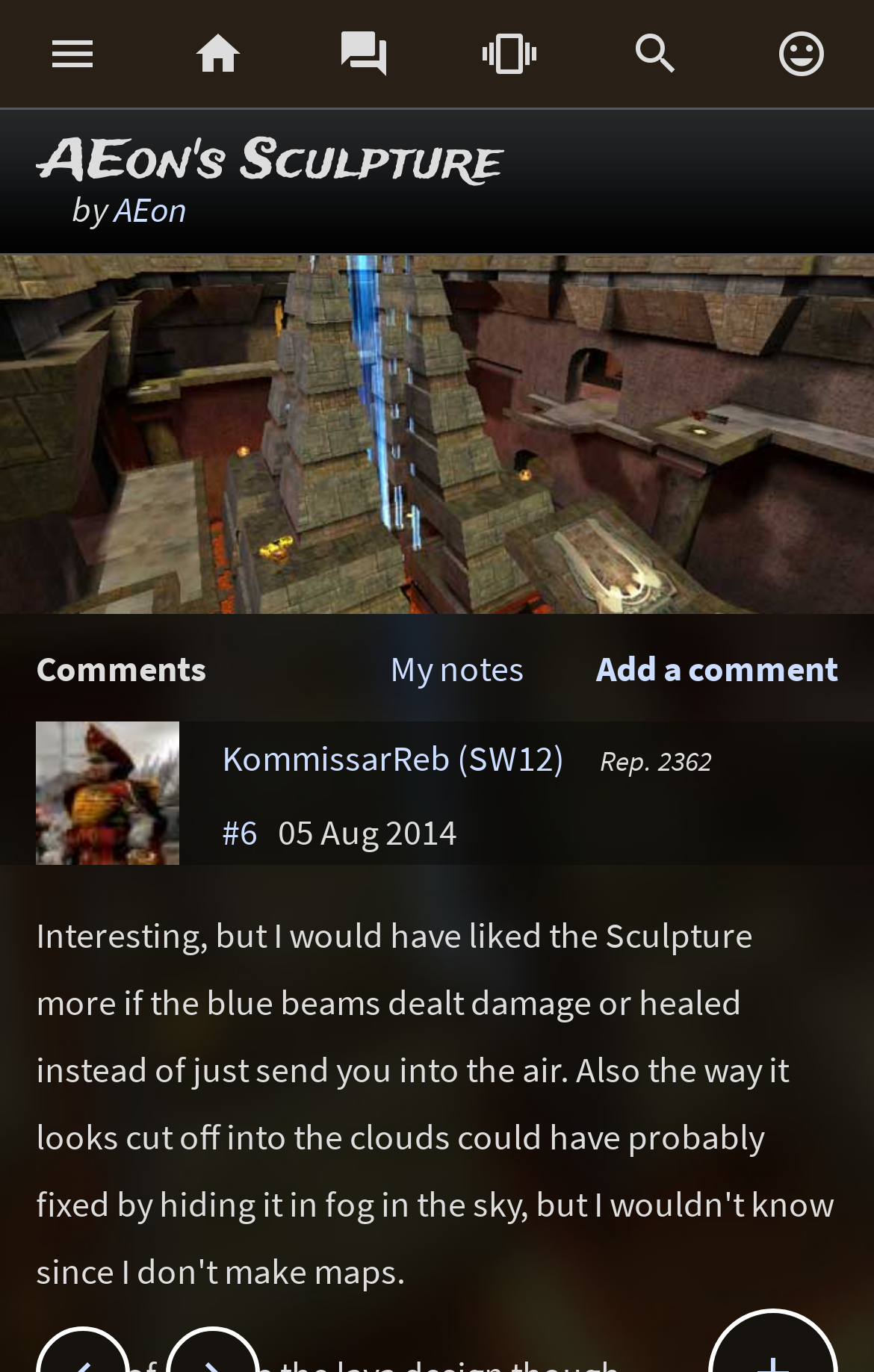Please provide a brief answer to the question using only one word or phrase: 
How many comments are there?

1